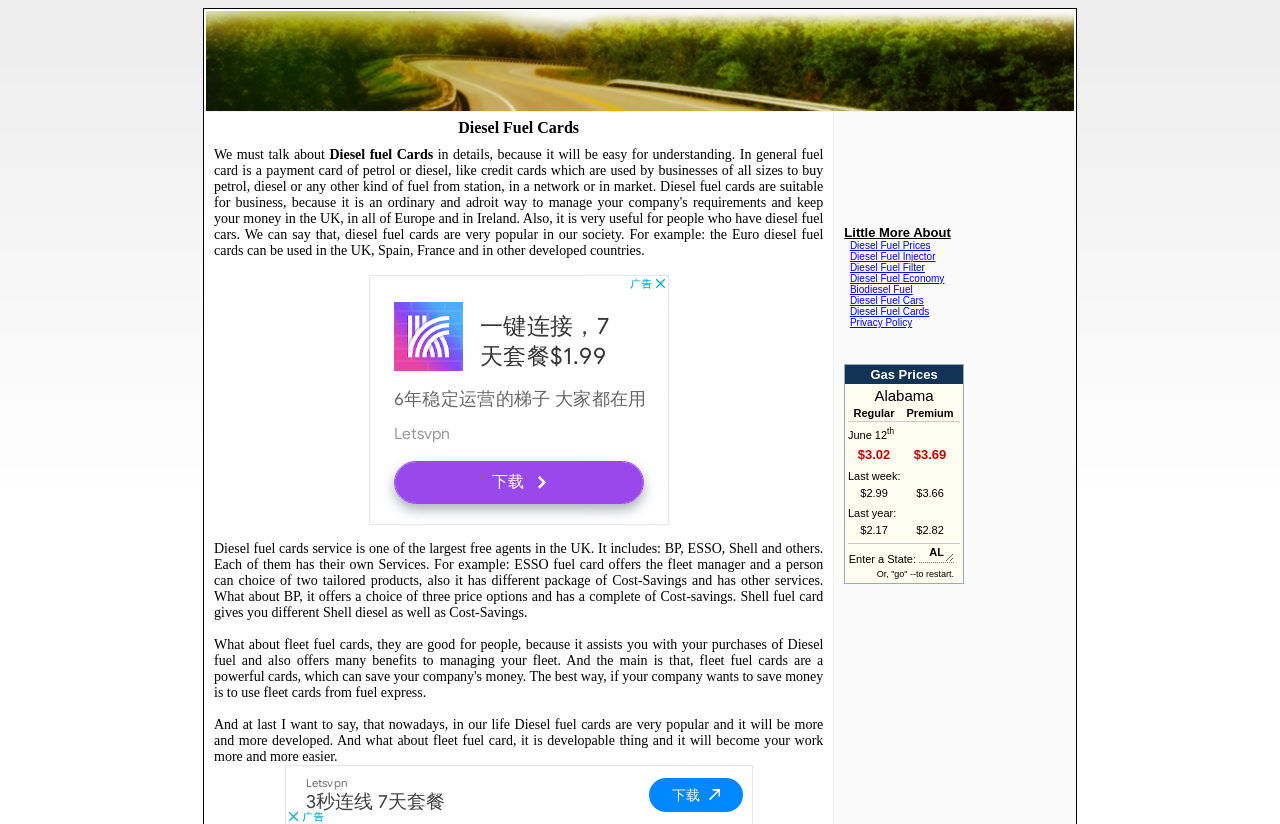Please determine the bounding box of the UI element that matches this description: Privacy Policy. The coordinates should be given as (top-left x, top-left y, bottom-right x, bottom-right y), with all values between 0 and 1.

[0.664, 0.385, 0.713, 0.398]